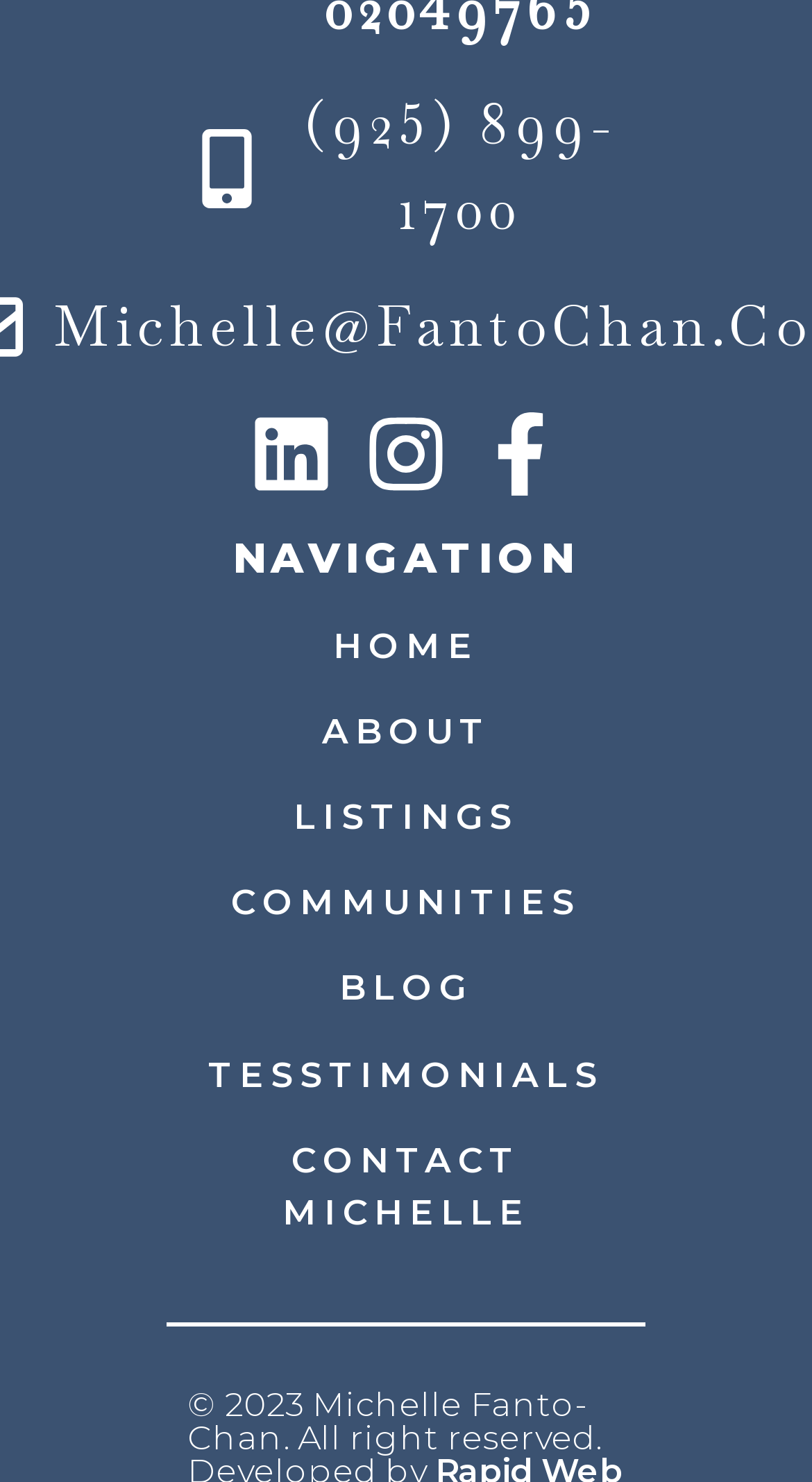How many navigation items are there?
Refer to the screenshot and deliver a thorough answer to the question presented.

There are seven navigation items on the webpage, which are HOME, ABOUT, LISTINGS, COMMUNITIES, BLOG, TESTIMONIALS, and CONTACT MICHELLE.